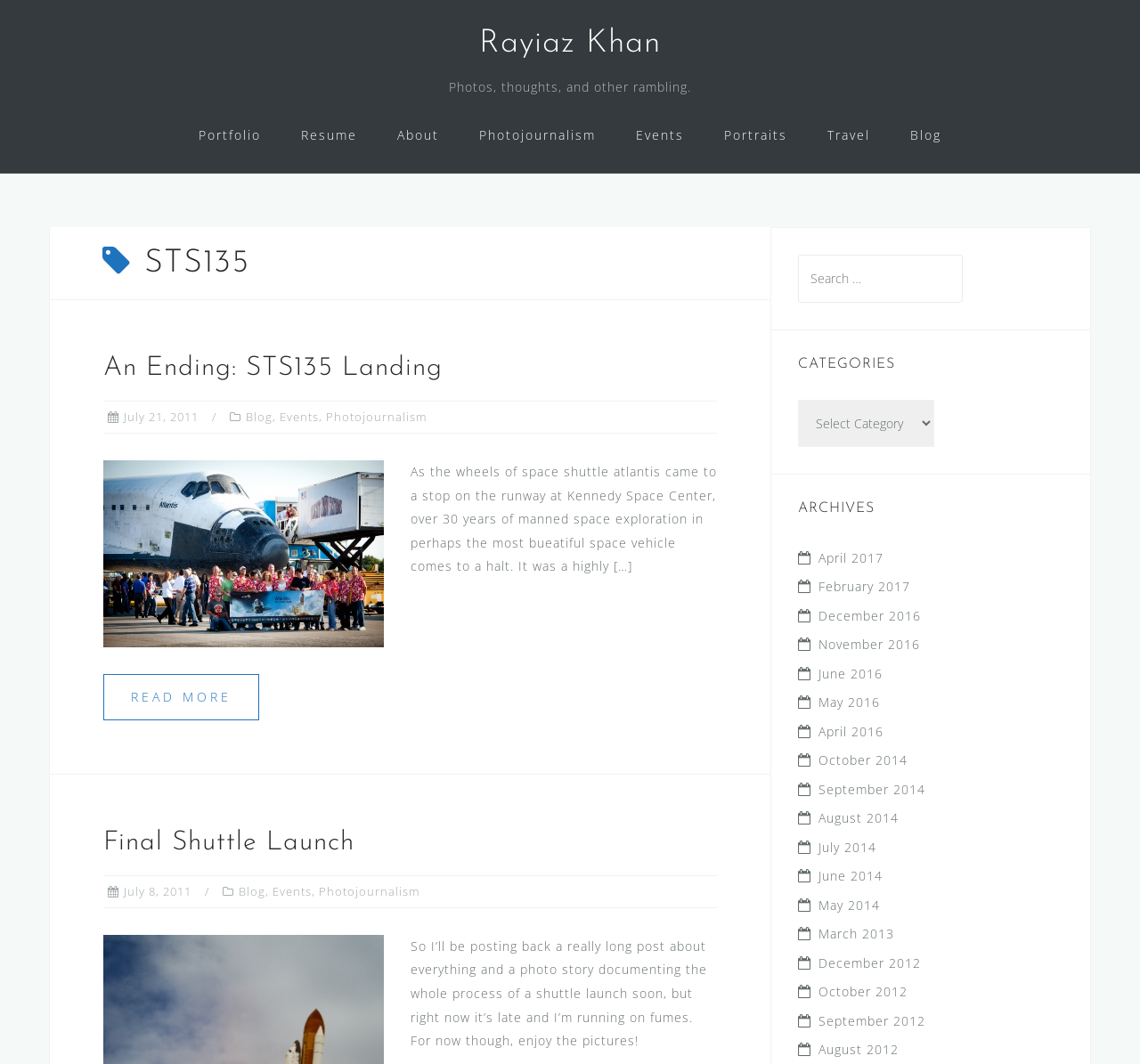Provide a thorough description of this webpage.

This webpage is a personal blog or portfolio of a photographer named Rayiaz Khan. At the top, there is a header section with a link to the photographer's name, followed by a subtitle "Photos, thoughts, and other rambling." Below this, there is a navigation menu with links to different sections of the website, including Portfolio, Resume, About, Photojournalism, Events, Portraits, Travel, and Blog.

The main content of the webpage is divided into two sections. The left section contains a series of blog posts, each with a heading, a date, and a brief summary or excerpt. The headings of the blog posts are "An Ending: STS135 Landing" and "Final Shuttle Launch". Each post has links to categories such as Blog, Events, and Photojournalism.

The right section of the webpage contains a search bar, a categories section, and an archives section. The categories section has a dropdown menu with various categories, while the archives section lists links to blog posts from different months and years, ranging from April 2017 to August 2012.

Throughout the webpage, there are no images visible, but the content suggests that the website is focused on photography and photojournalism. The overall layout is organized, with clear headings and concise text, making it easy to navigate and read.